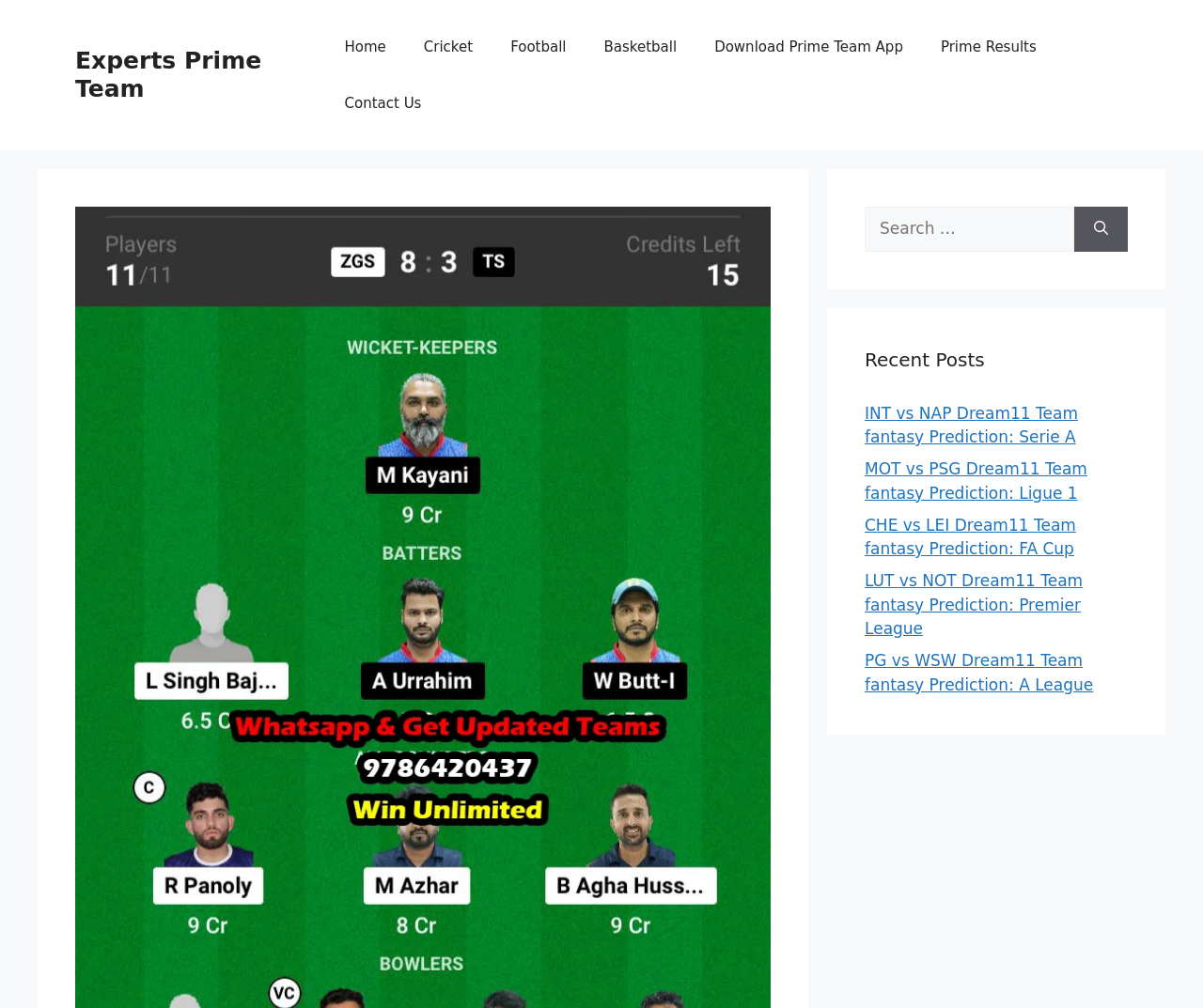Please mark the bounding box coordinates of the area that should be clicked to carry out the instruction: "Search for a team".

[0.719, 0.205, 0.893, 0.249]